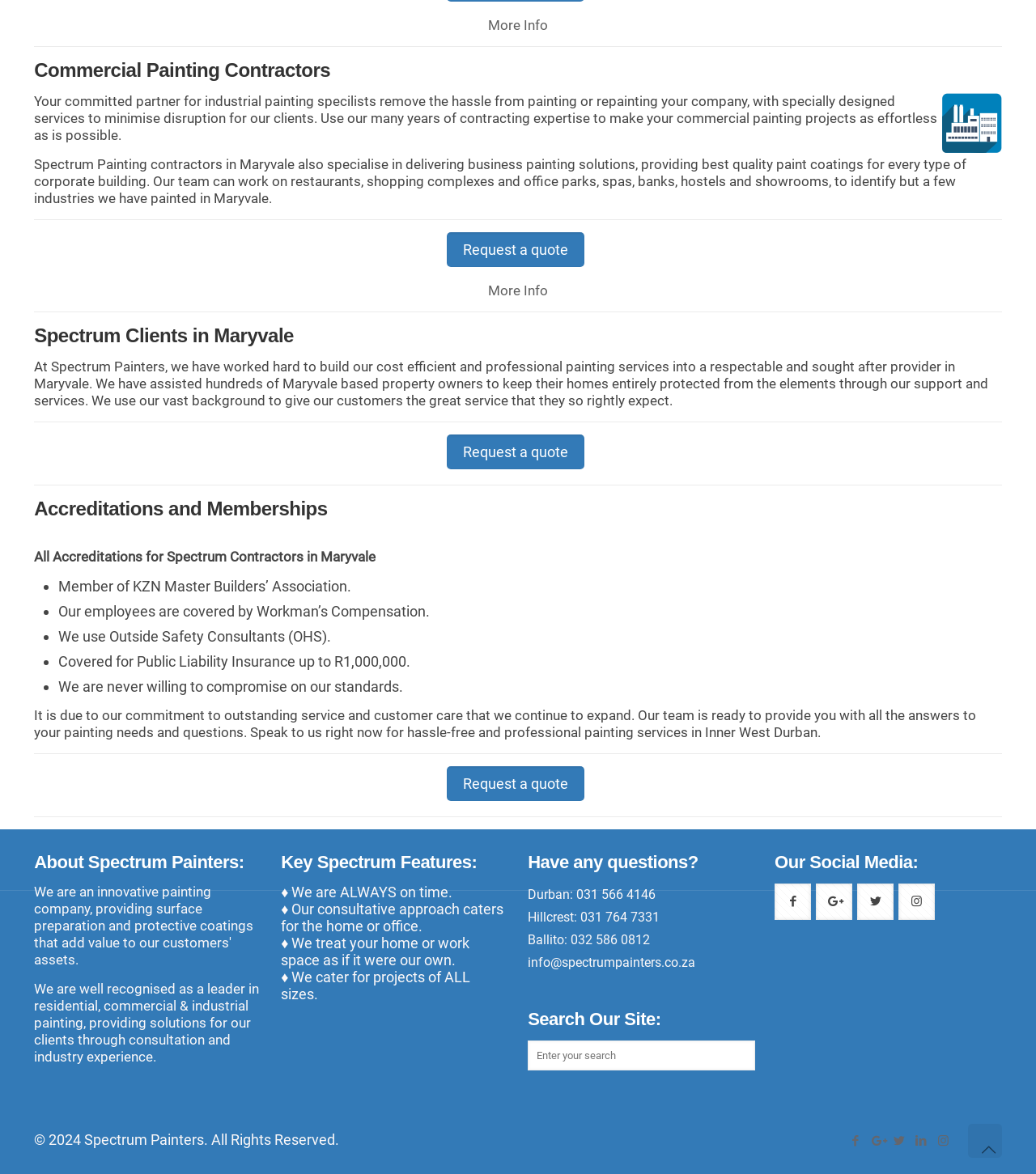Indicate the bounding box coordinates of the element that must be clicked to execute the instruction: "Click 'More Info'". The coordinates should be given as four float numbers between 0 and 1, i.e., [left, top, right, bottom].

[0.471, 0.015, 0.529, 0.028]